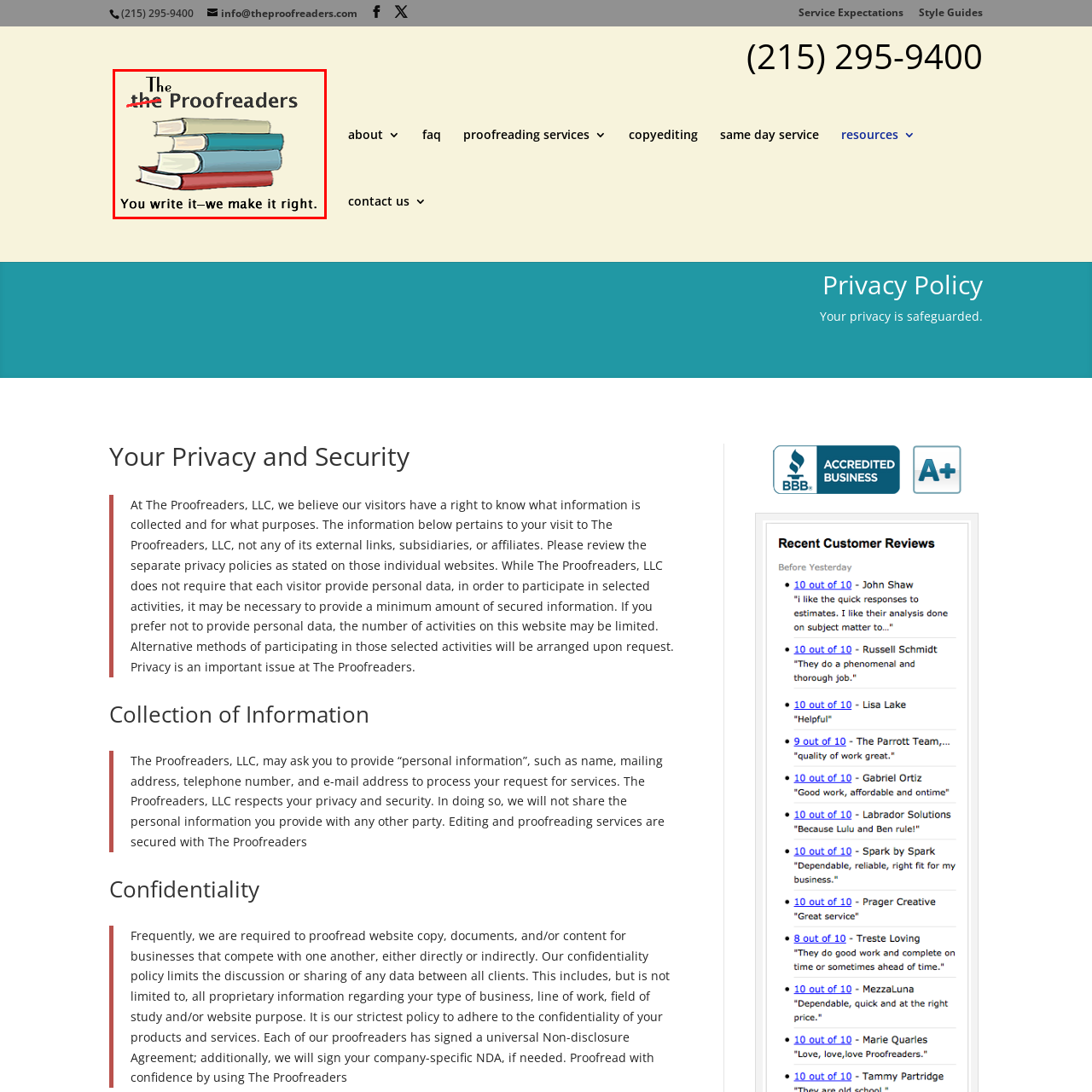Observe the image enclosed by the red border and respond to the subsequent question with a one-word or short phrase:
What is represented by the background of the graphic?

A stack of colorful books